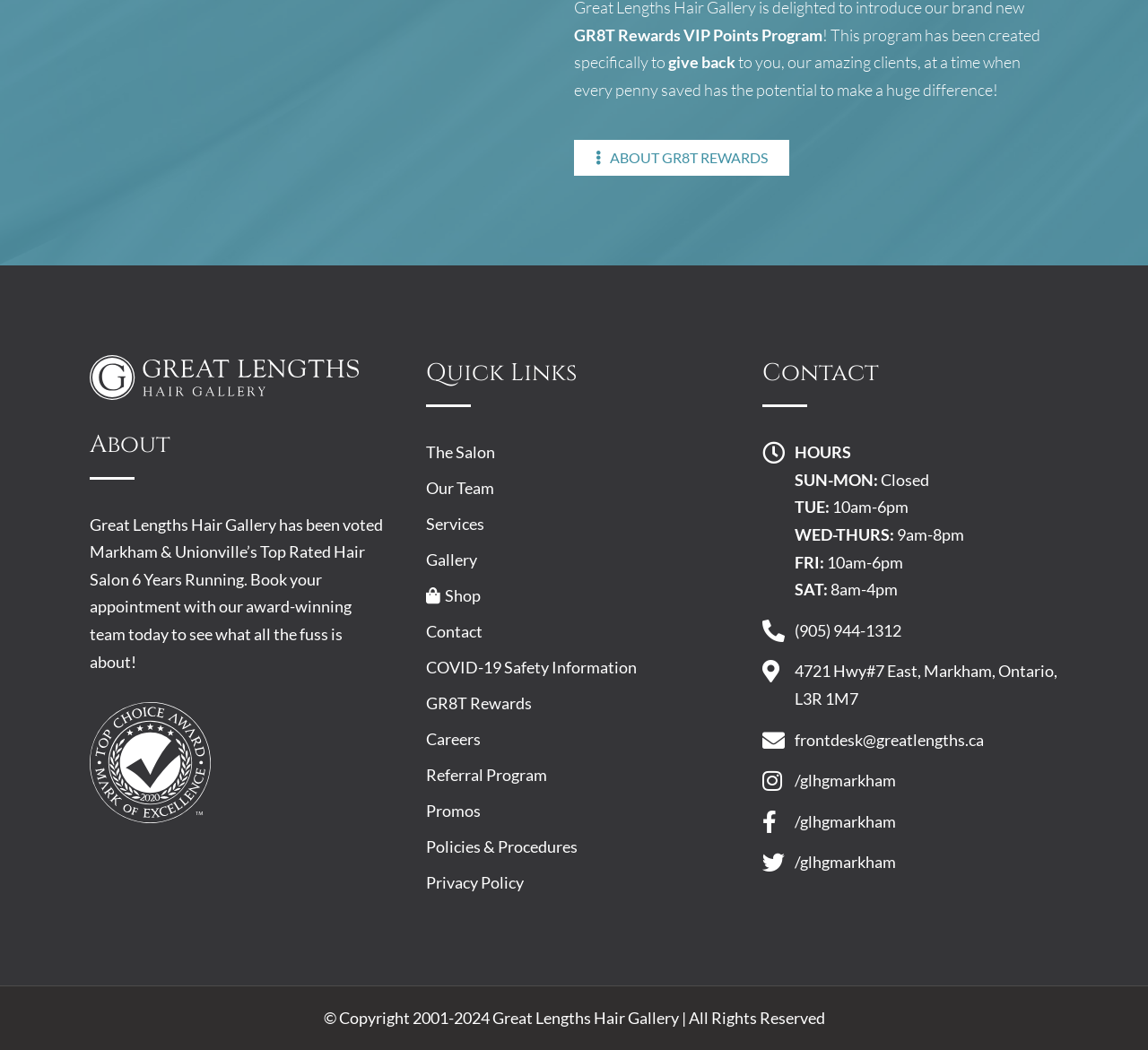Find the bounding box coordinates of the element to click in order to complete the given instruction: "Visit the salon's homepage."

[0.371, 0.418, 0.555, 0.443]